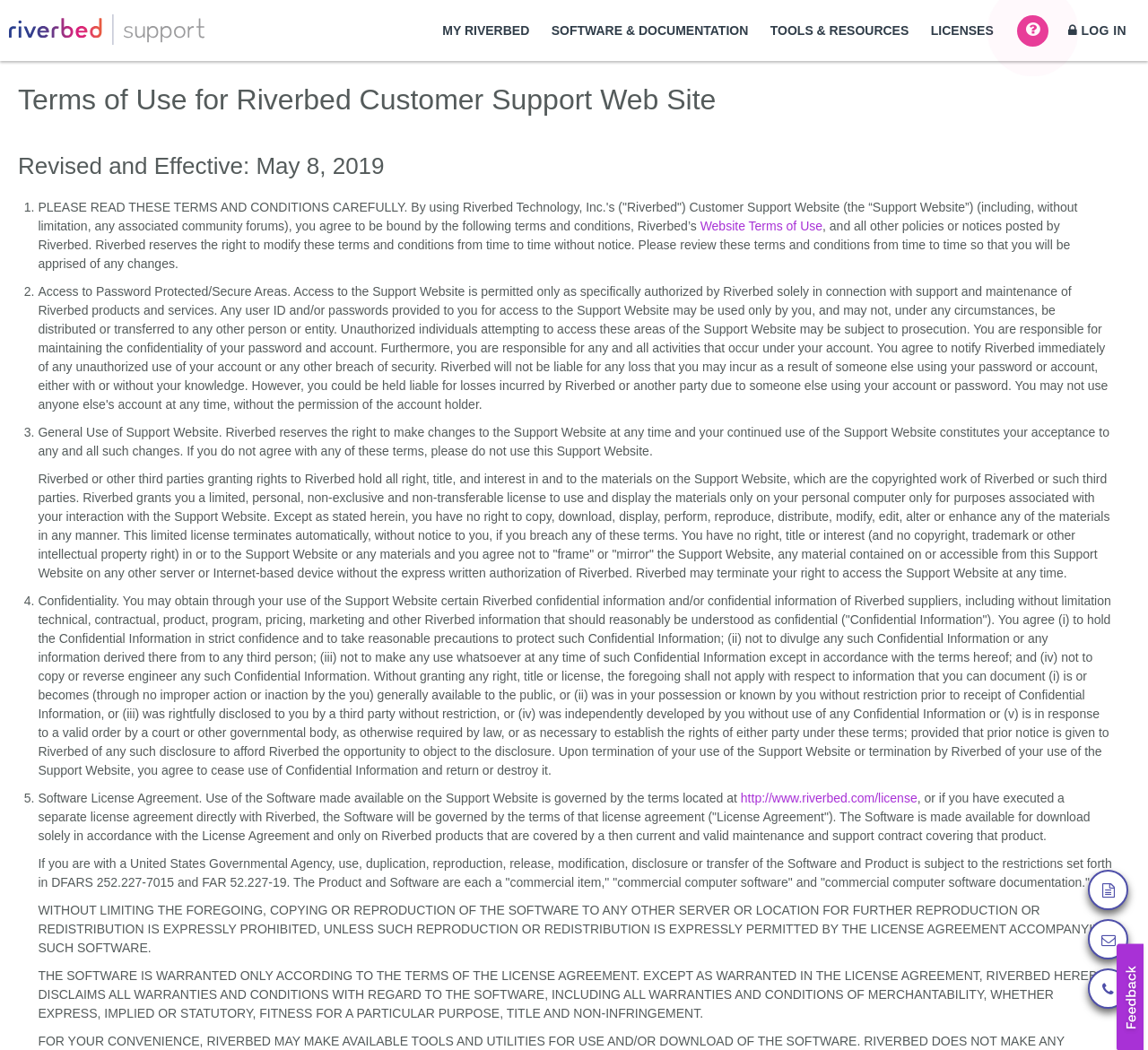Write an extensive caption that covers every aspect of the webpage.

The webpage is the Riverbed Support Site Terms of Use page. At the top, there is a Riverbed logo, accompanied by a link and an image. Below the logo, there are five main navigation links: "MY RIVERBED", "SOFTWARE & DOCUMENTATION", "TOOLS & RESOURCES", "LICENSES", and "LOG IN". 

The main content of the page is divided into sections, each with a heading and a list of terms and conditions. The first section is "Terms of Use for Riverbed Customer Support Web Site", which provides an overview of the terms and conditions. The second section is "Revised and Effective: May 8, 2019", which indicates the date when the terms were last revised.

Below these headings, there are five numbered sections, each with a list marker (1., 2., 3., etc.) and a brief description. The first section is about the terms and conditions of using the Support Website, and it includes a link to the Website Terms of Use. The second section is about access to password-protected areas, and the third section is about the general use of the Support Website.

The fourth section is about confidentiality, and it outlines the rules for handling confidential information obtained through the Support Website. The fifth section is about the Software License Agreement, which governs the use of software made available on the Support Website. This section includes a link to the license agreement and provides additional information about the terms of the agreement.

At the bottom of the page, there are three links, but their contents are not specified. Overall, the page is a formal document outlining the terms and conditions of using the Riverbed Support Website.